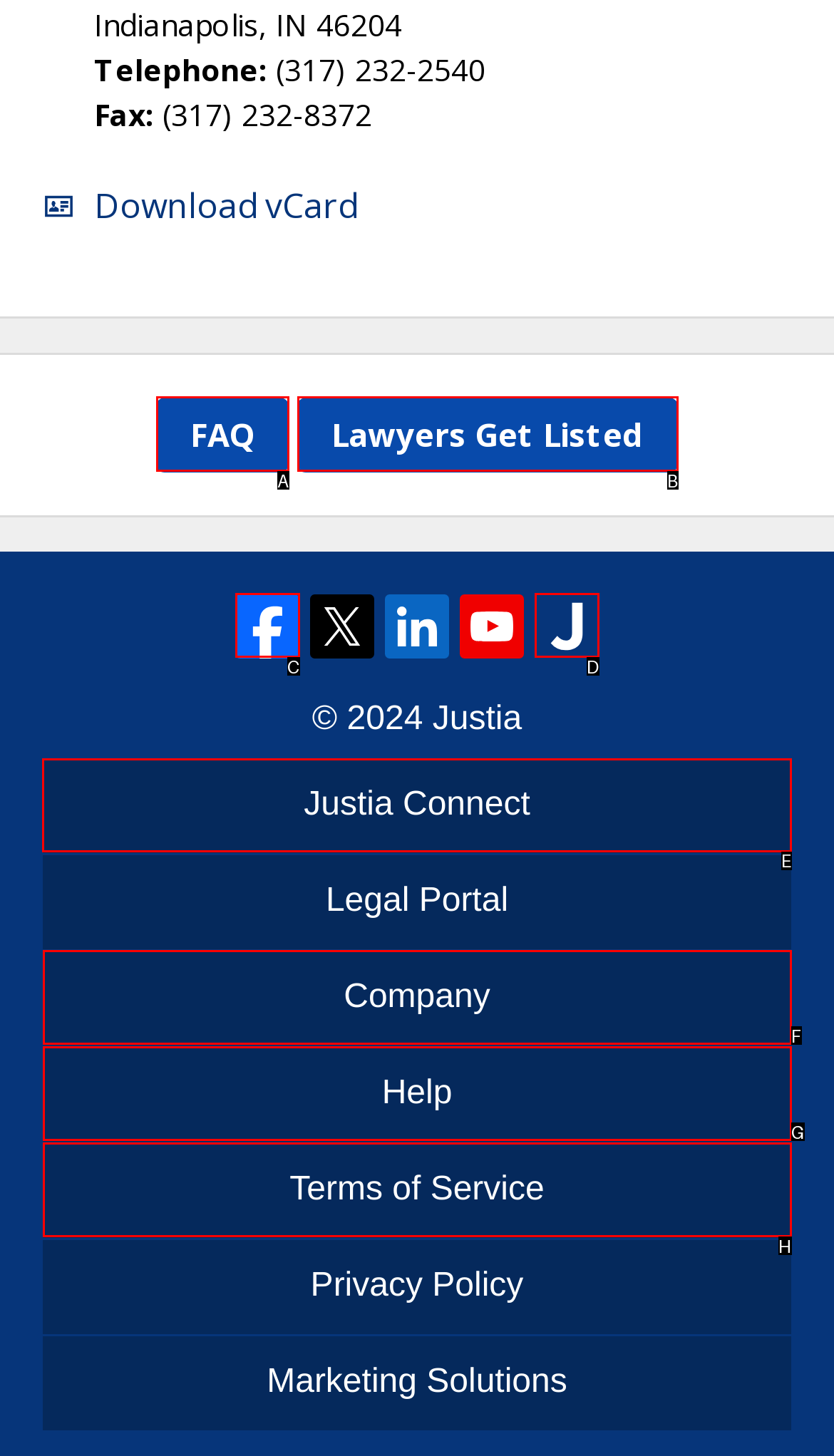Choose the UI element to click on to achieve this task: View Justia Connect. Reply with the letter representing the selected element.

E